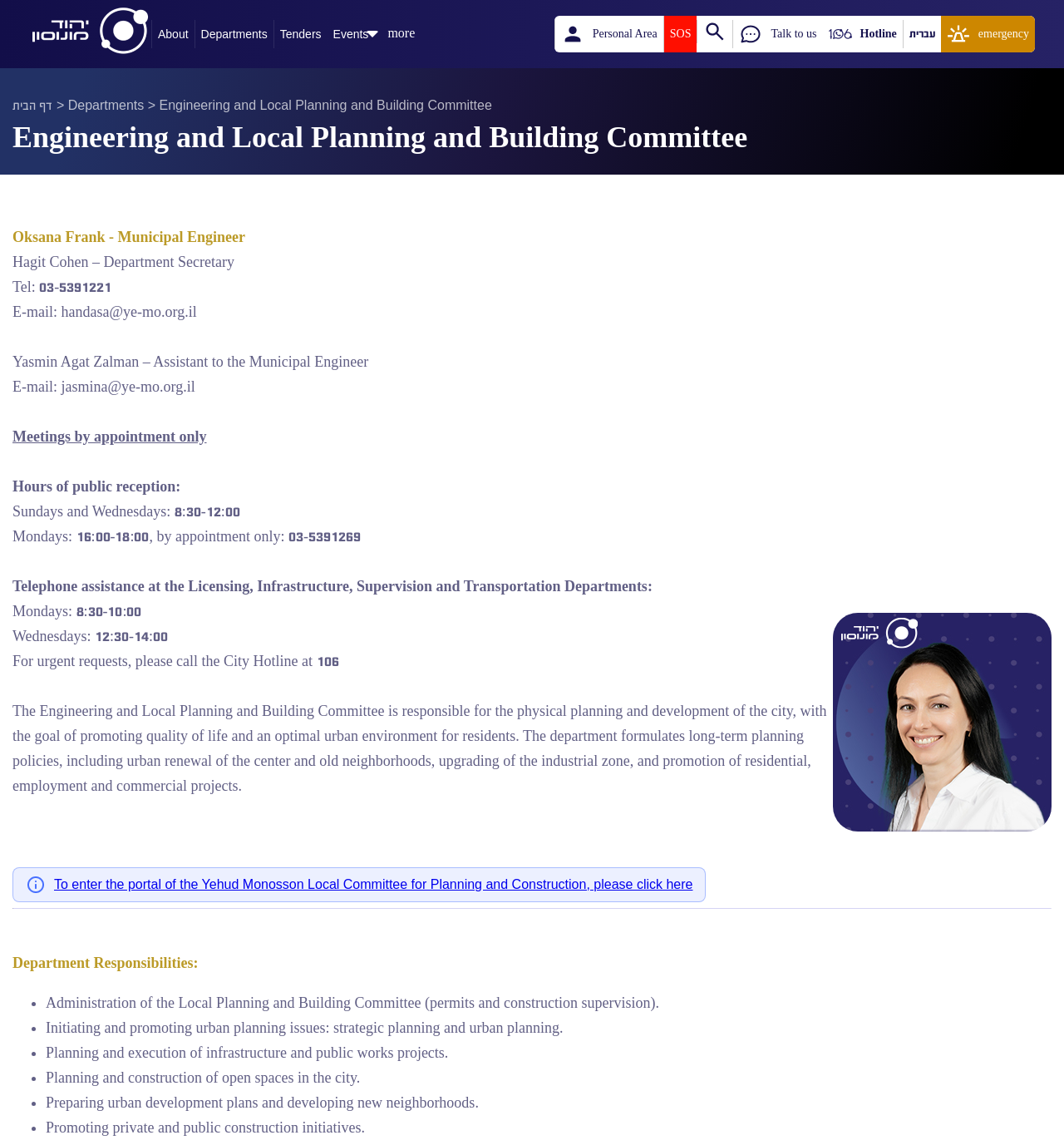Who is the Municipal Engineer?
Please answer the question with a detailed response using the information from the screenshot.

The information about the Municipal Engineer can be found in the paragraph below the heading, which states 'Oksana Frank - Municipal Engineer Hagit Cohen – Department Secretary...'.